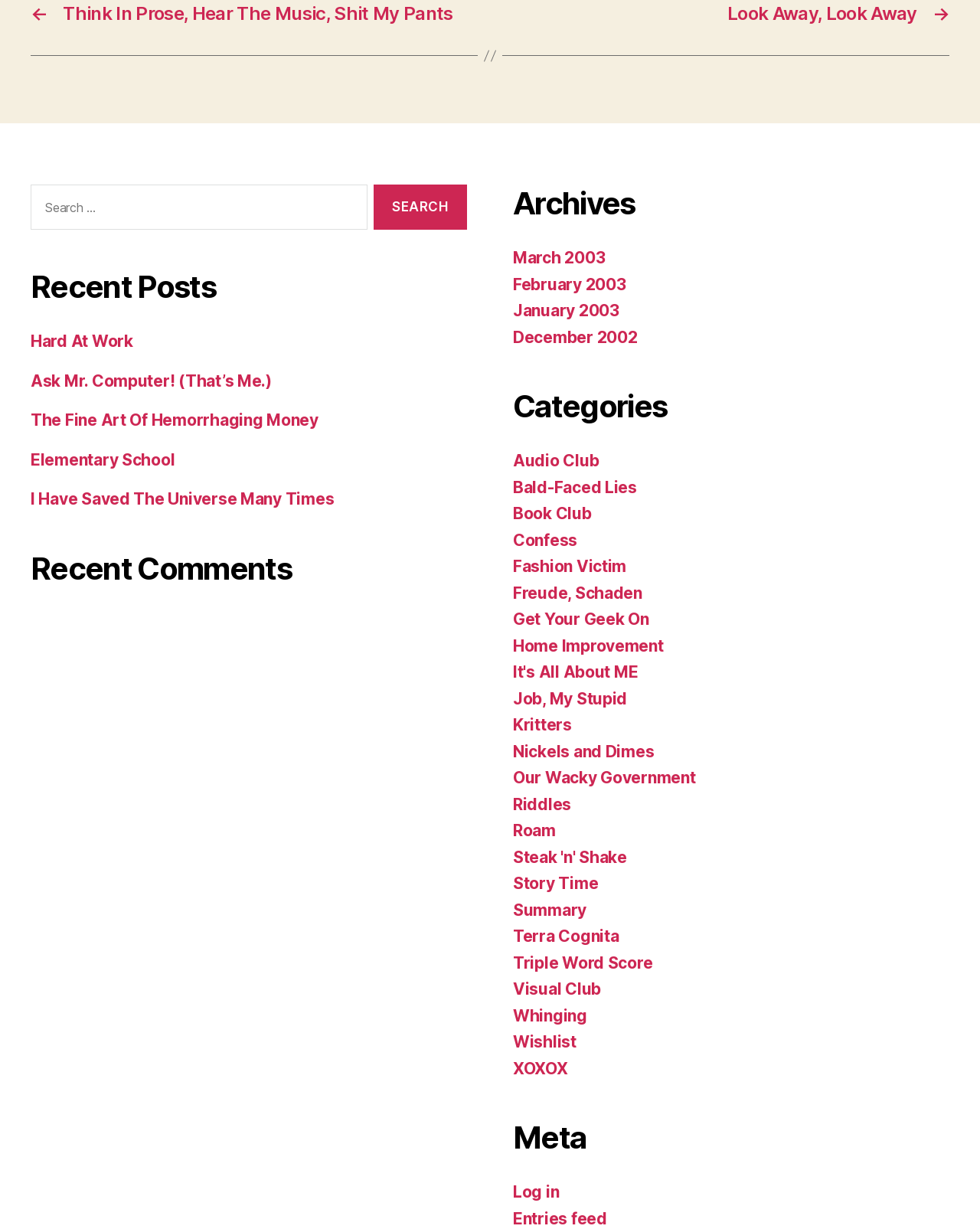Using the provided element description, identify the bounding box coordinates as (top-left x, top-left y, bottom-right x, bottom-right y). Ensure all values are between 0 and 1. Description: Shop

None